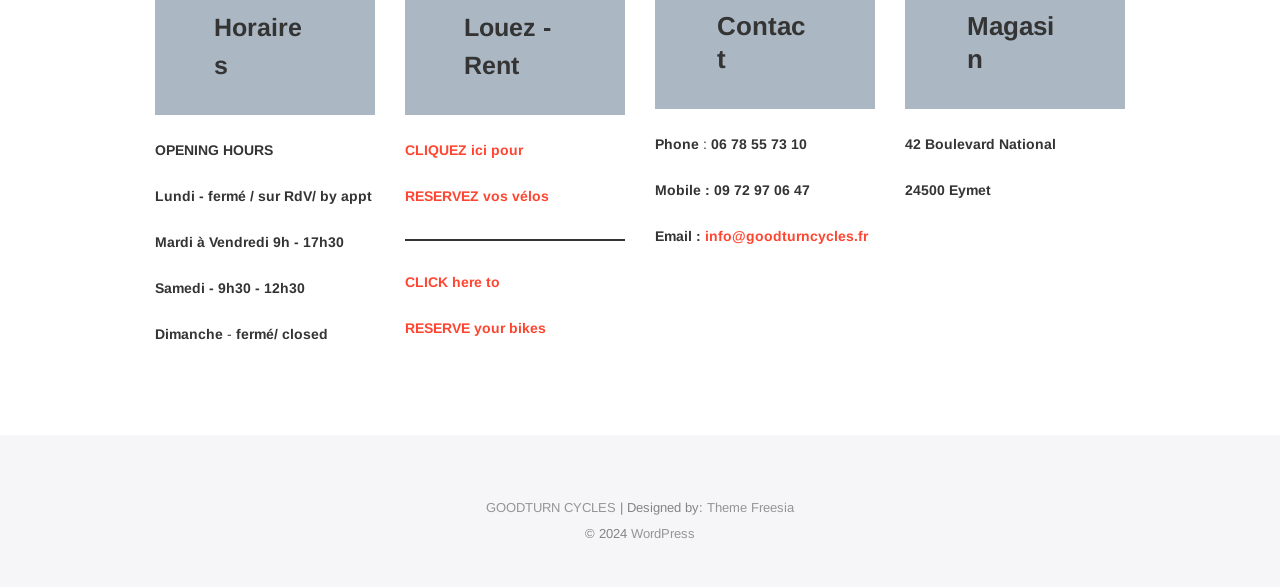Determine the bounding box coordinates for the clickable element to execute this instruction: "Click to rent". Provide the coordinates as four float numbers between 0 and 1, i.e., [left, top, right, bottom].

[0.363, 0.022, 0.431, 0.134]